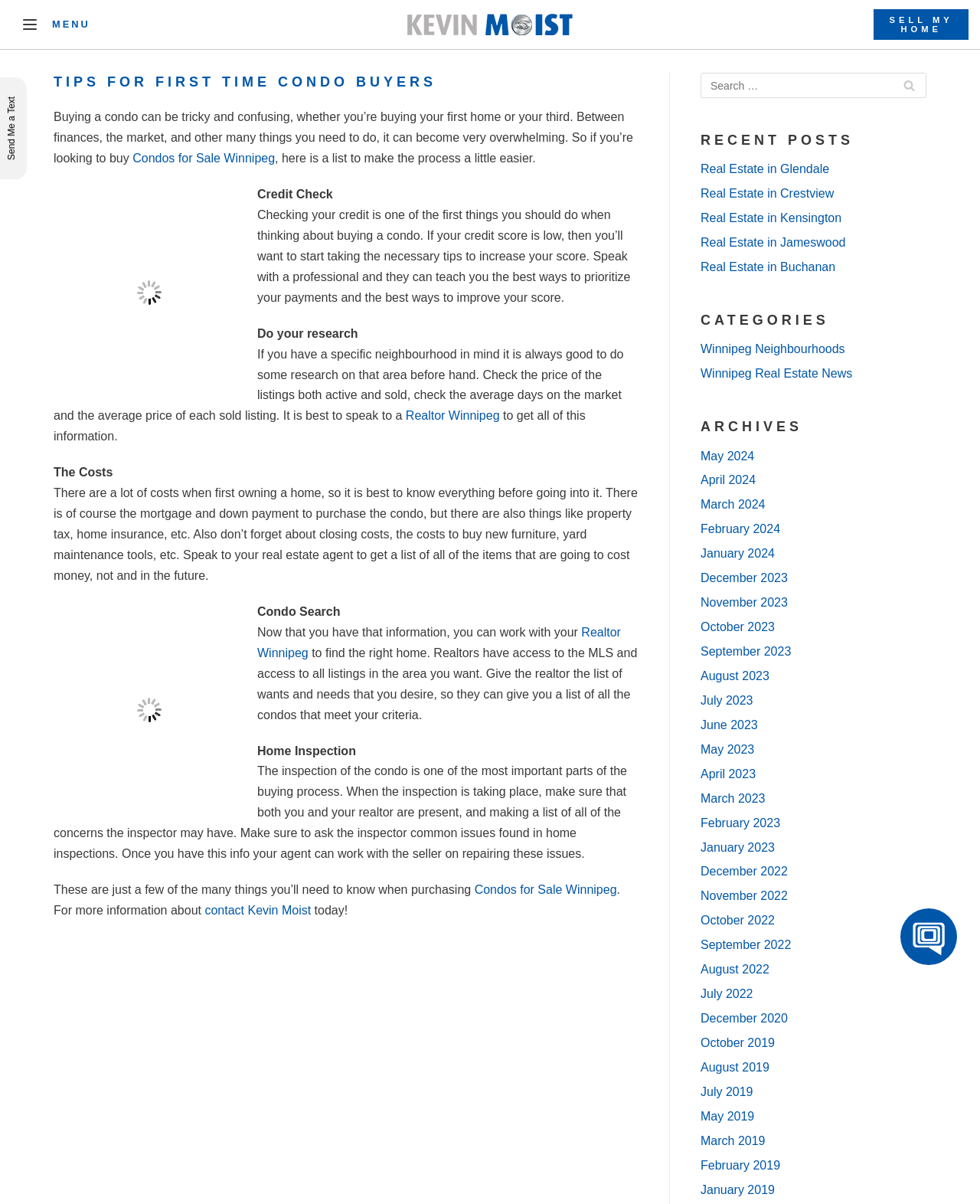Determine the coordinates of the bounding box that should be clicked to complete the instruction: "Contact Kevin Moist". The coordinates should be represented by four float numbers between 0 and 1: [left, top, right, bottom].

[0.209, 0.751, 0.317, 0.761]